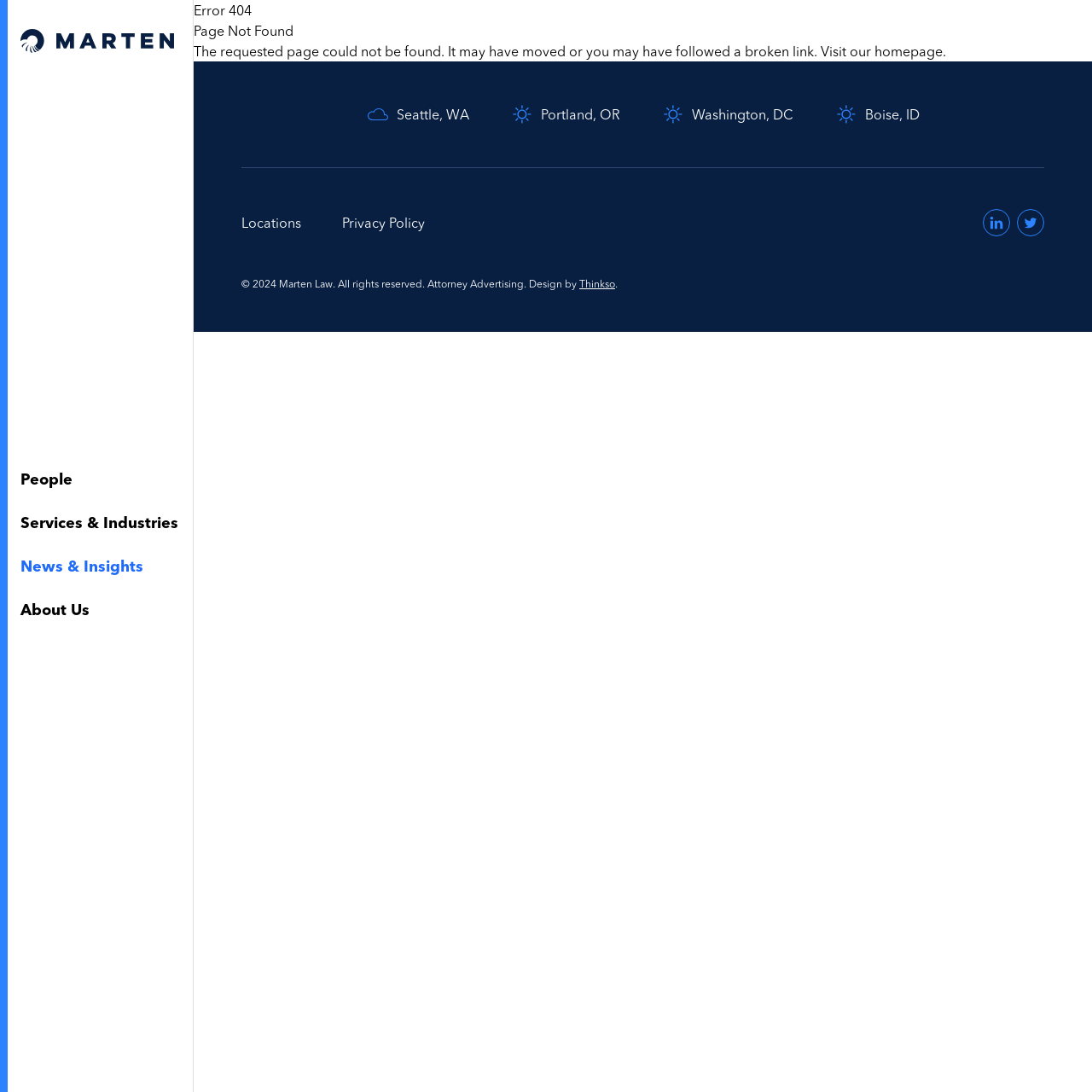What is the copyright year mentioned on the page?
Please ensure your answer is as detailed and informative as possible.

The copyright year is mentioned in the contentinfo section, where it is written as '© 2024 Marten Law. All rights reserved.', indicating that the website's content is copyrighted until 2024.